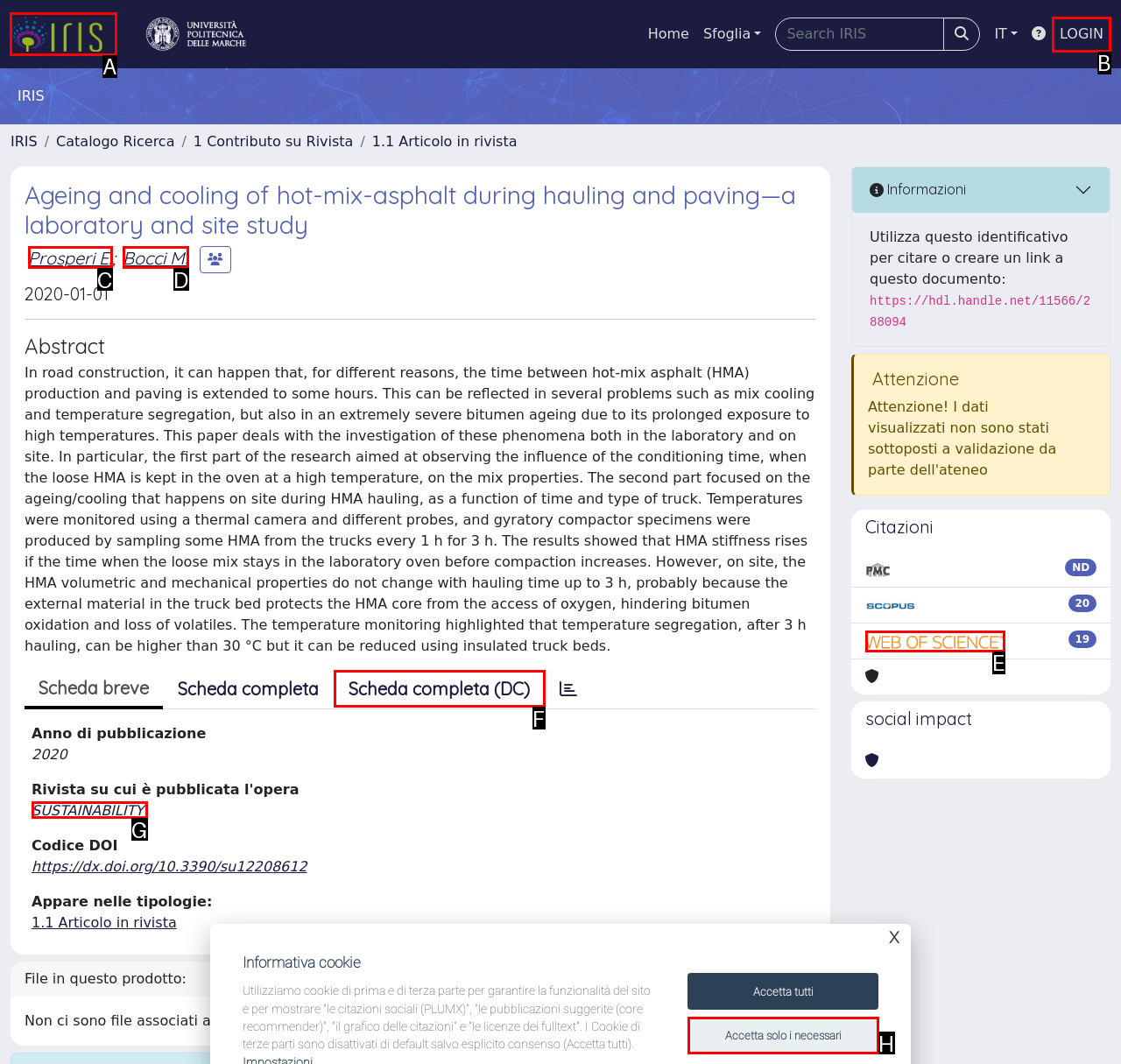Point out which UI element to click to complete this task: Go to Kontakt
Answer with the letter corresponding to the right option from the available choices.

None